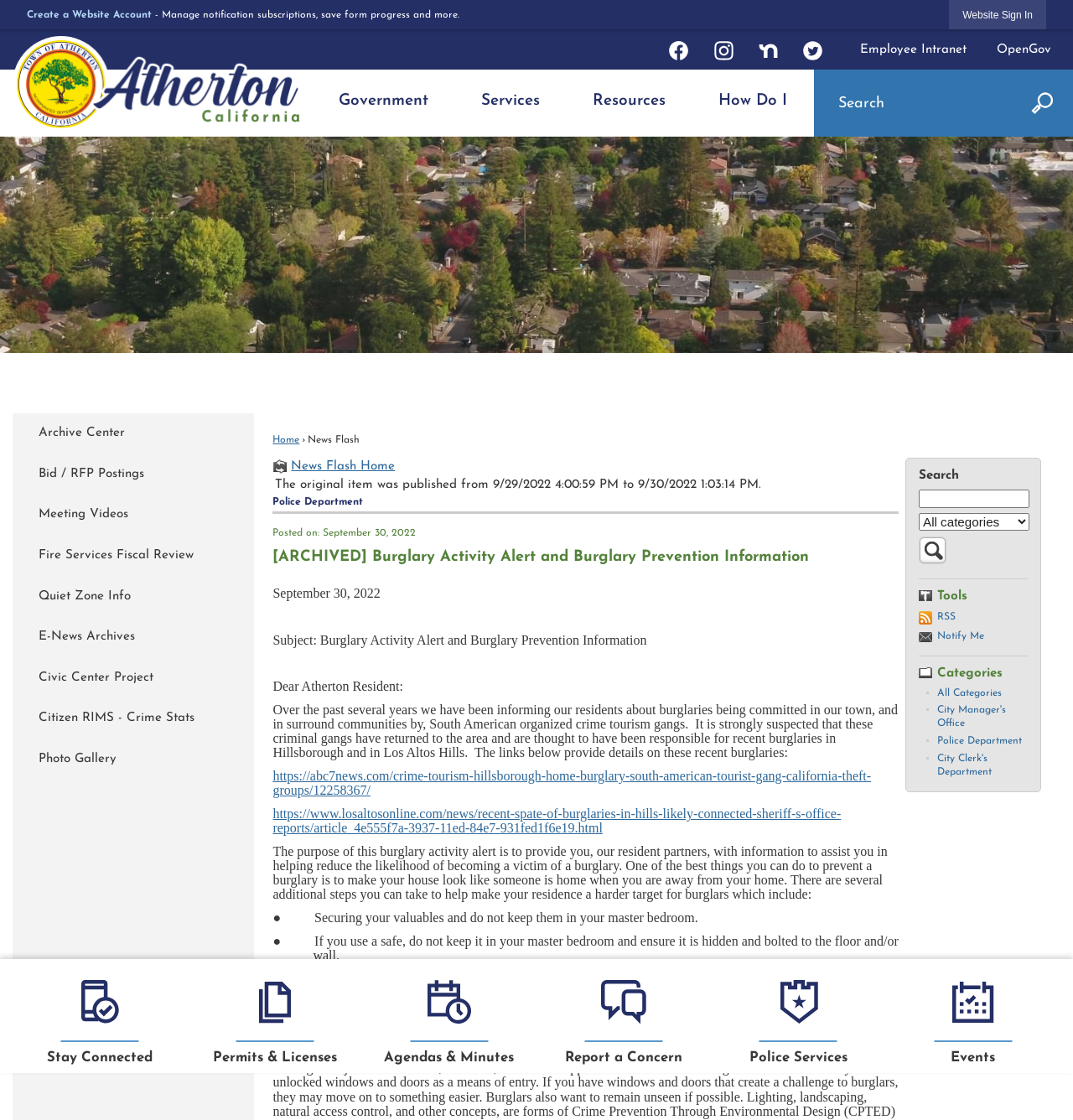Locate the bounding box coordinates of the clickable part needed for the task: "Create a Website Account".

[0.025, 0.009, 0.141, 0.018]